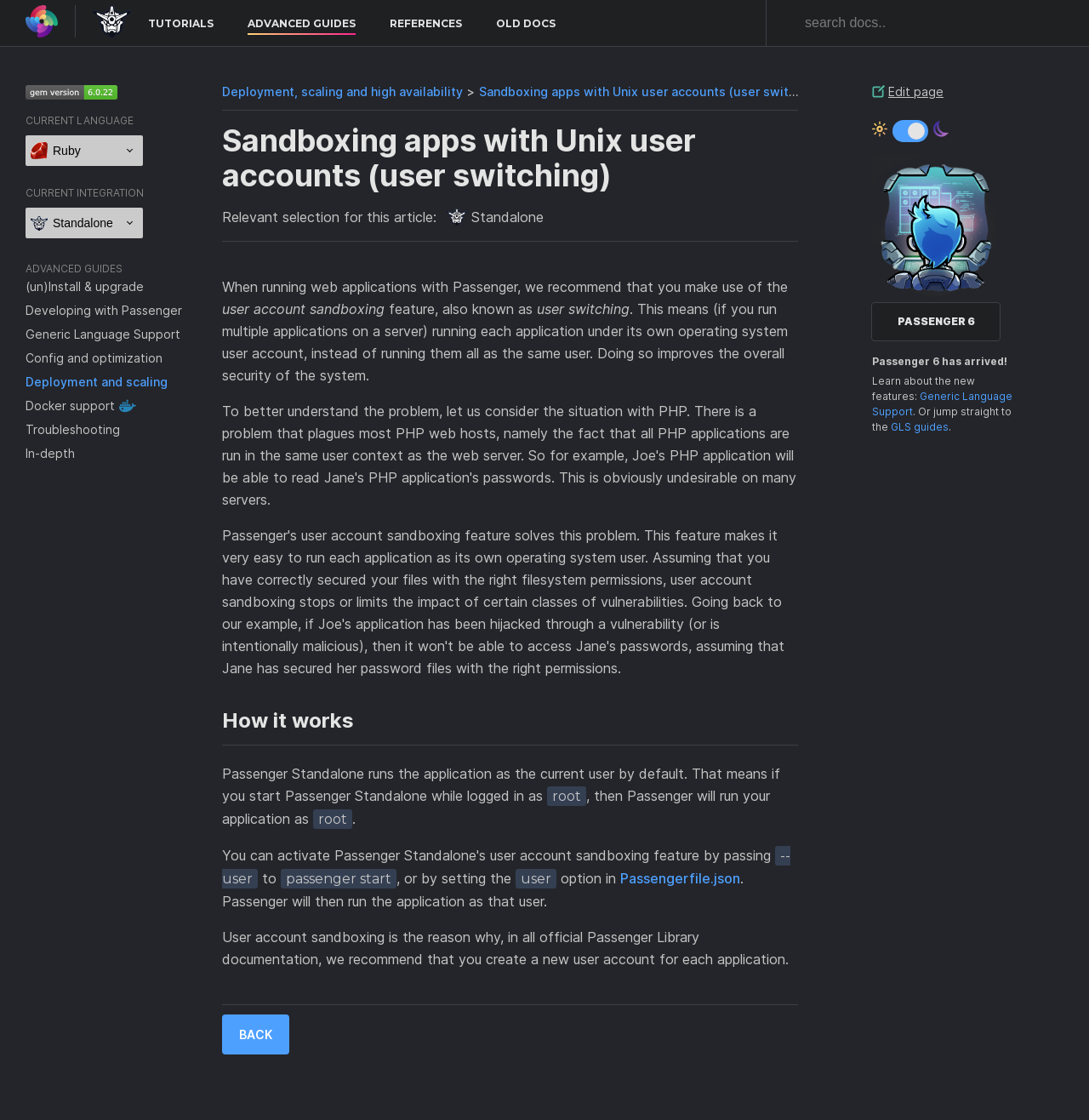Identify the bounding box coordinates necessary to click and complete the given instruction: "search in the search input".

[0.703, 0.0, 1.0, 0.041]